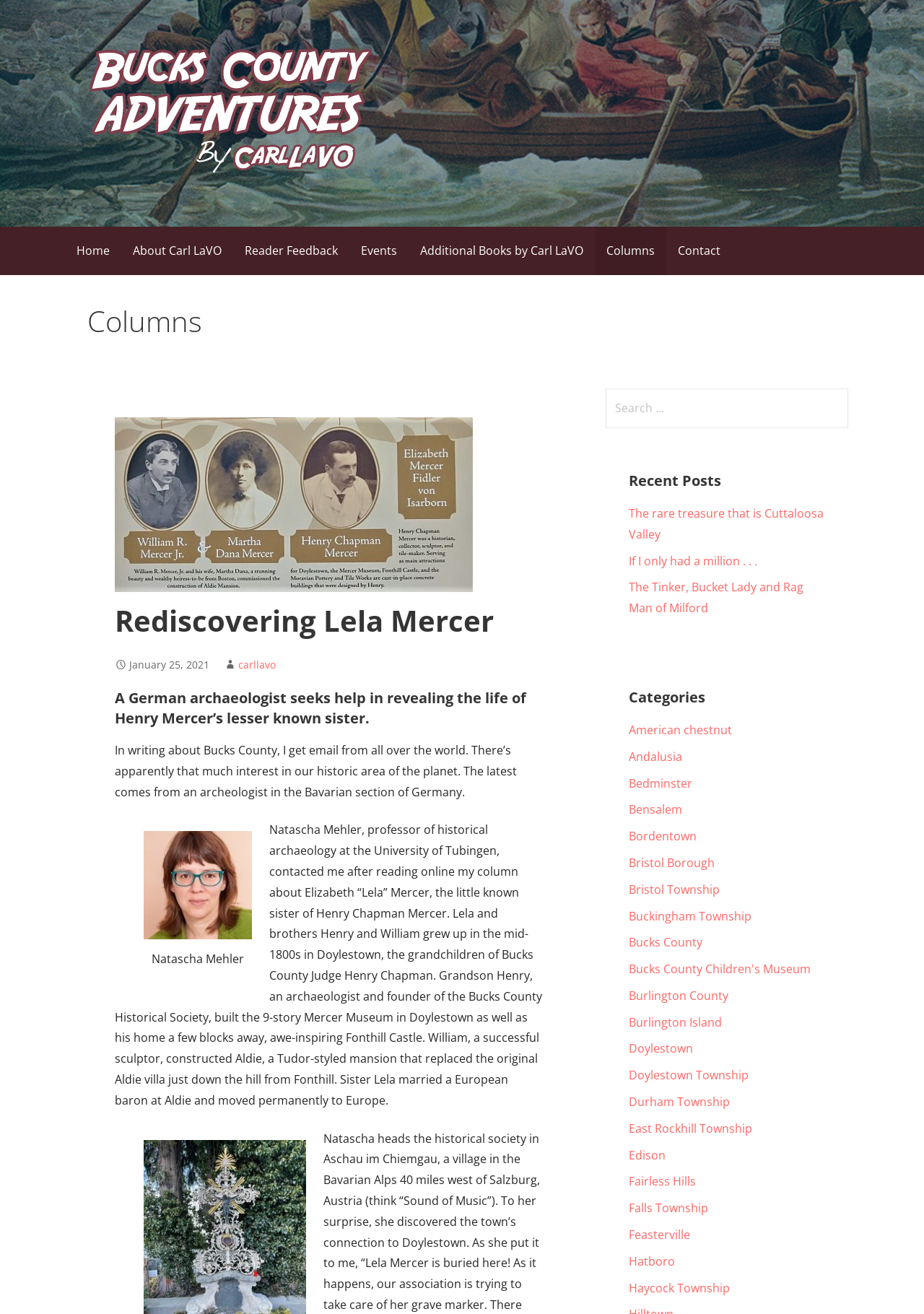Using the information from the screenshot, answer the following question thoroughly:
What is the category of the post 'The rare treasure that is Cuttaloosa Valley'?

The post 'The rare treasure that is Cuttaloosa Valley' is categorized under 'Bucks County' as it is listed under the 'Recent Posts' section and Bucks County is one of the categories listed on the webpage.